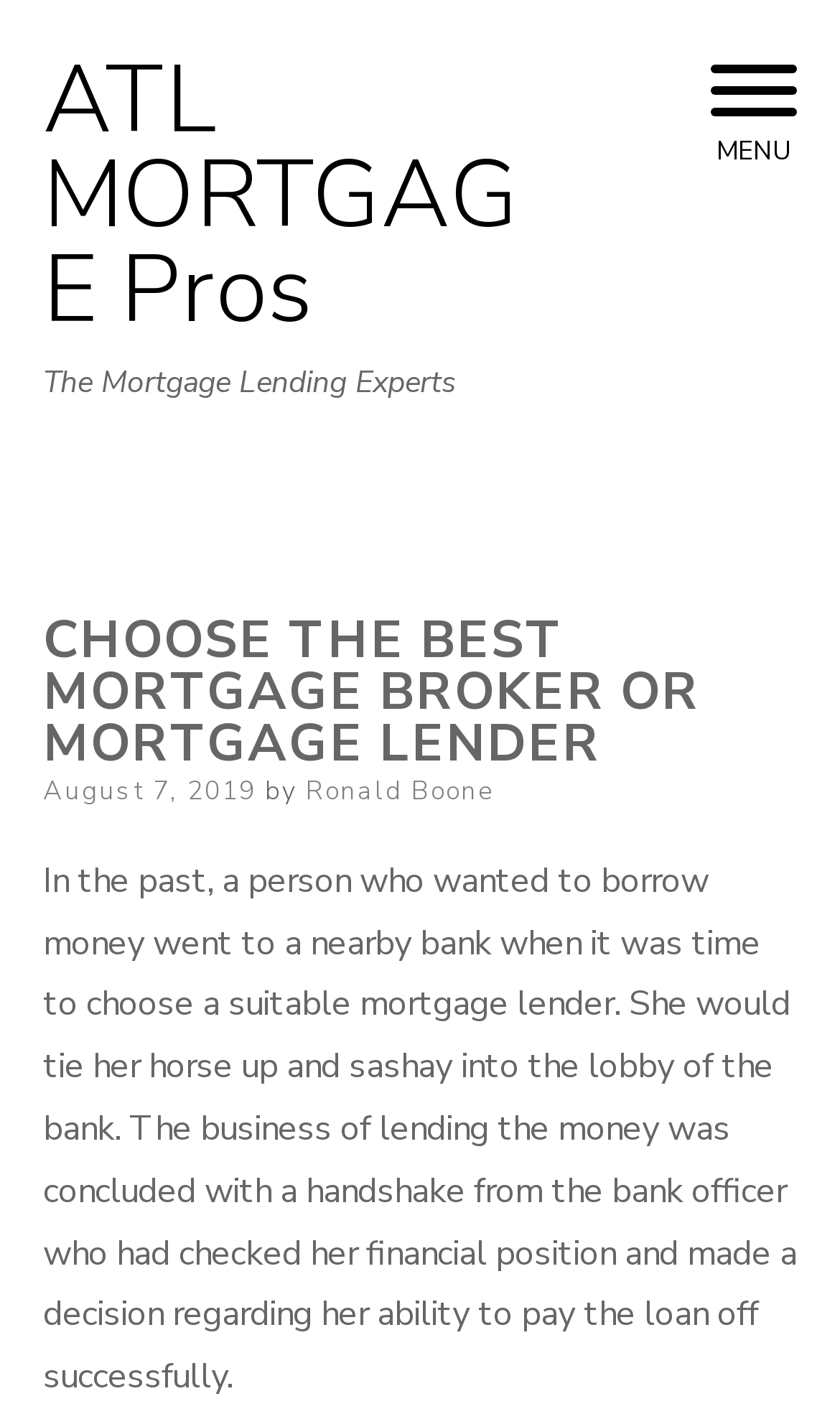Please find the main title text of this webpage.

CHOOSE THE BEST MORTGAGE BROKER OR MORTGAGE LENDER